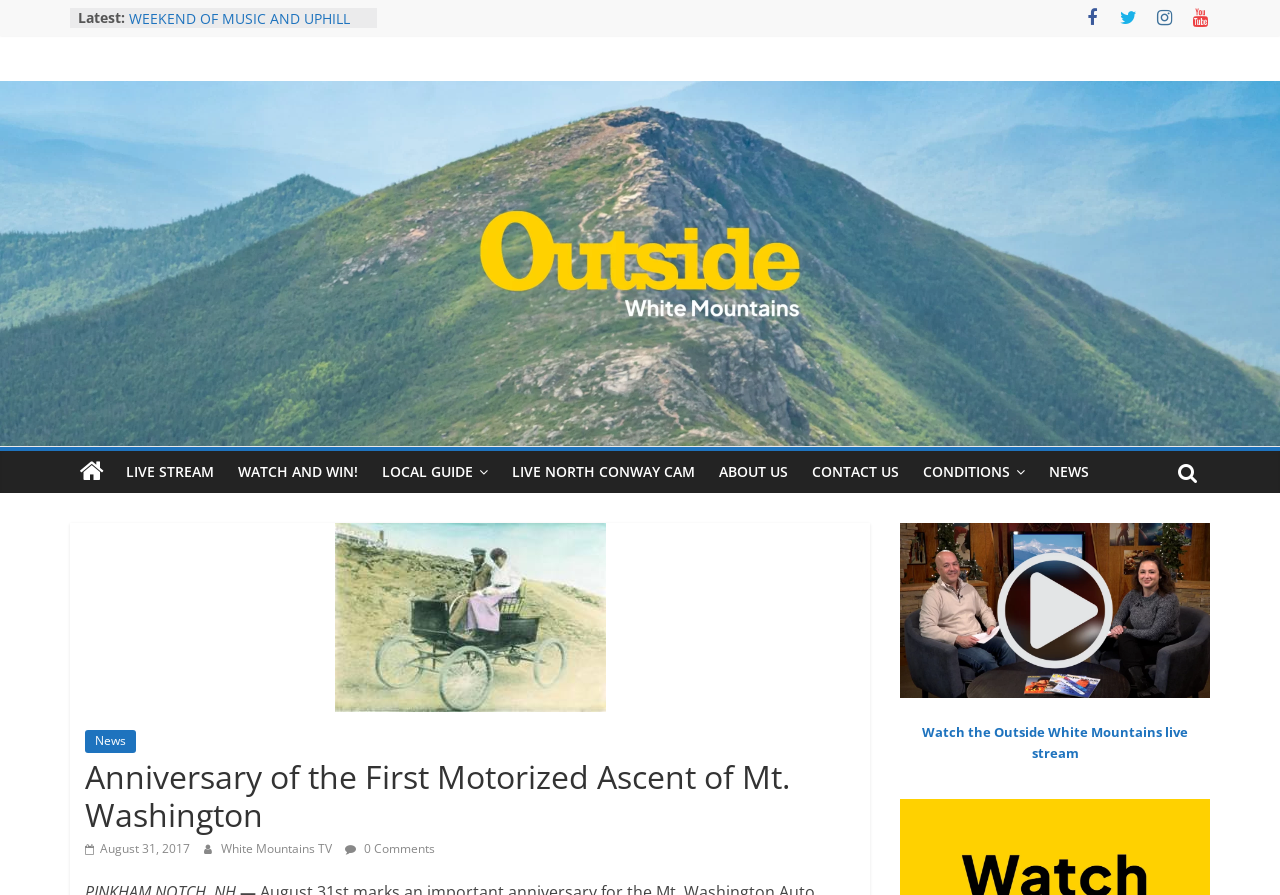Could you highlight the region that needs to be clicked to execute the instruction: "Read the news about Wild Corn"?

[0.101, 0.009, 0.273, 0.075]